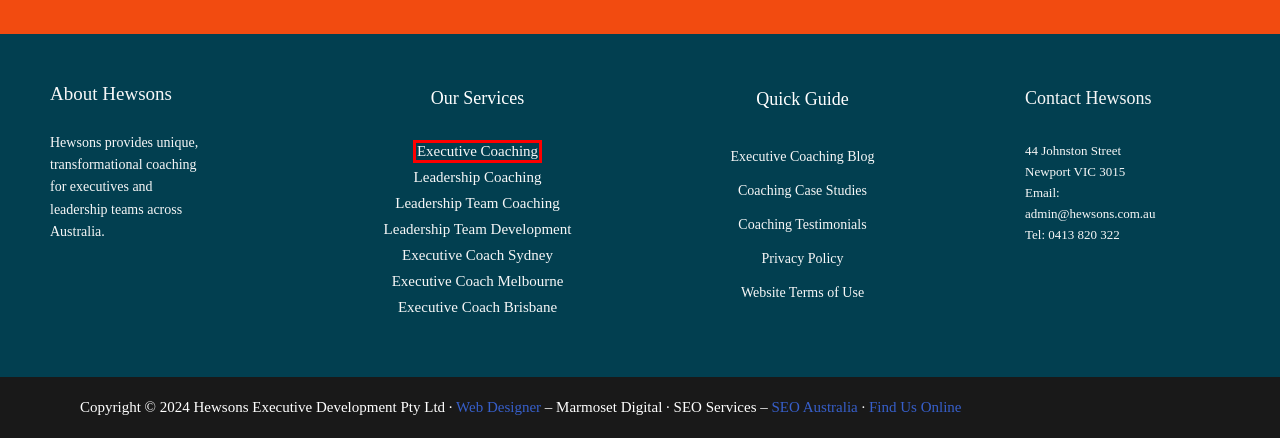Examine the webpage screenshot and identify the UI element enclosed in the red bounding box. Pick the webpage description that most accurately matches the new webpage after clicking the selected element. Here are the candidates:
A. Leadership Team Development from Hewsons Executive Coaching Australia
B. SEO Australia - Powerful Digital Marketing Services
C. Executive Coach Sydney - Bill Gately Hewsons Executive Coaching
D. Executive Coach Melbourne - Carolyn Dean - Director at Hewsons
E. Executive Coaching from Hewsons - Australia's Most Effective Coaching
F. Website Terms of Use | Hewsons Executive Coaching
G. Executive Coaching Reviews - What Hewsons Client Partners Say
H. Places To Find Us Online | Hewsons Executive Coaching

E